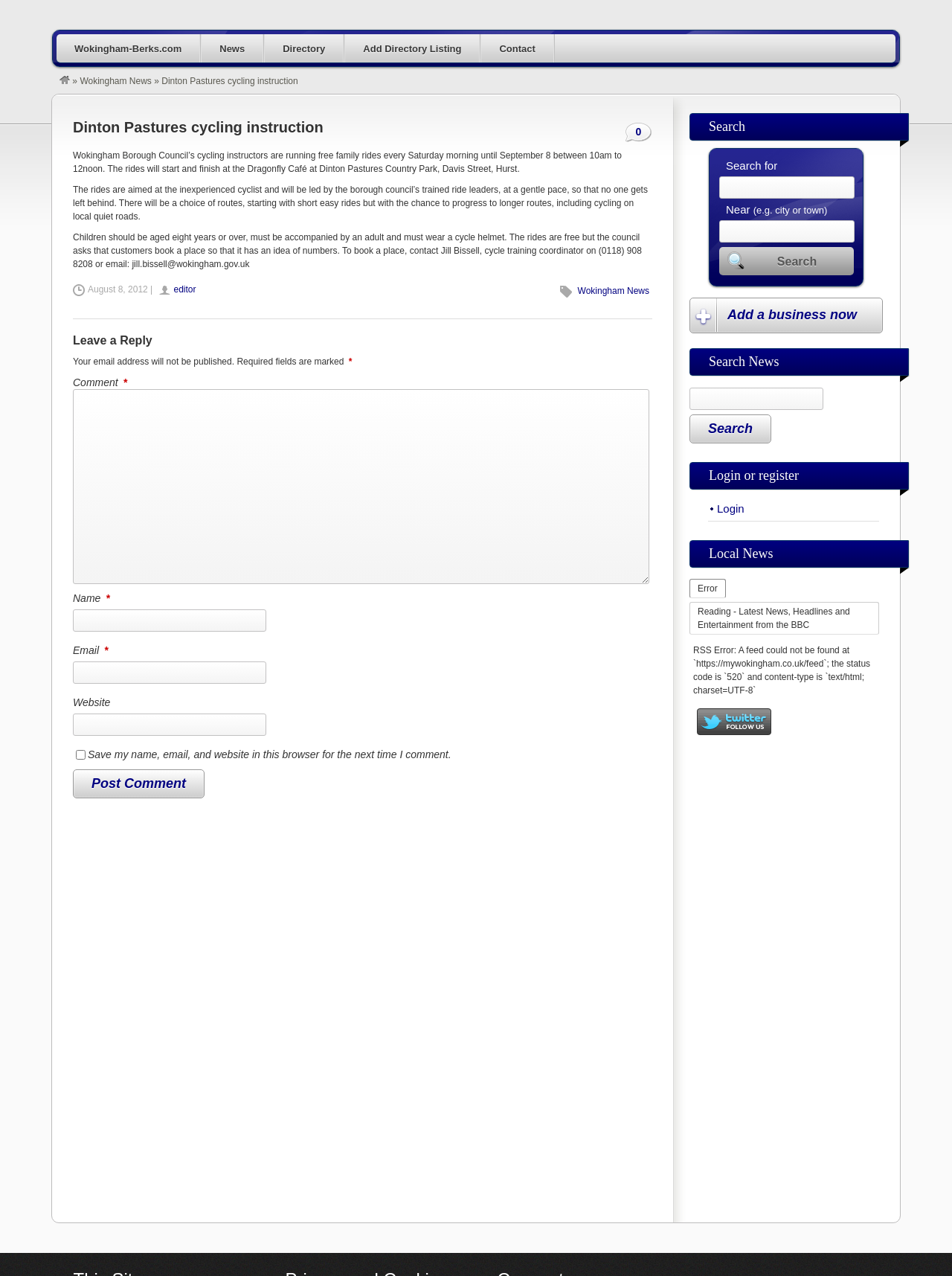Can you determine the bounding box coordinates of the area that needs to be clicked to fulfill the following instruction: "Click the 'Post Comment »' button"?

None